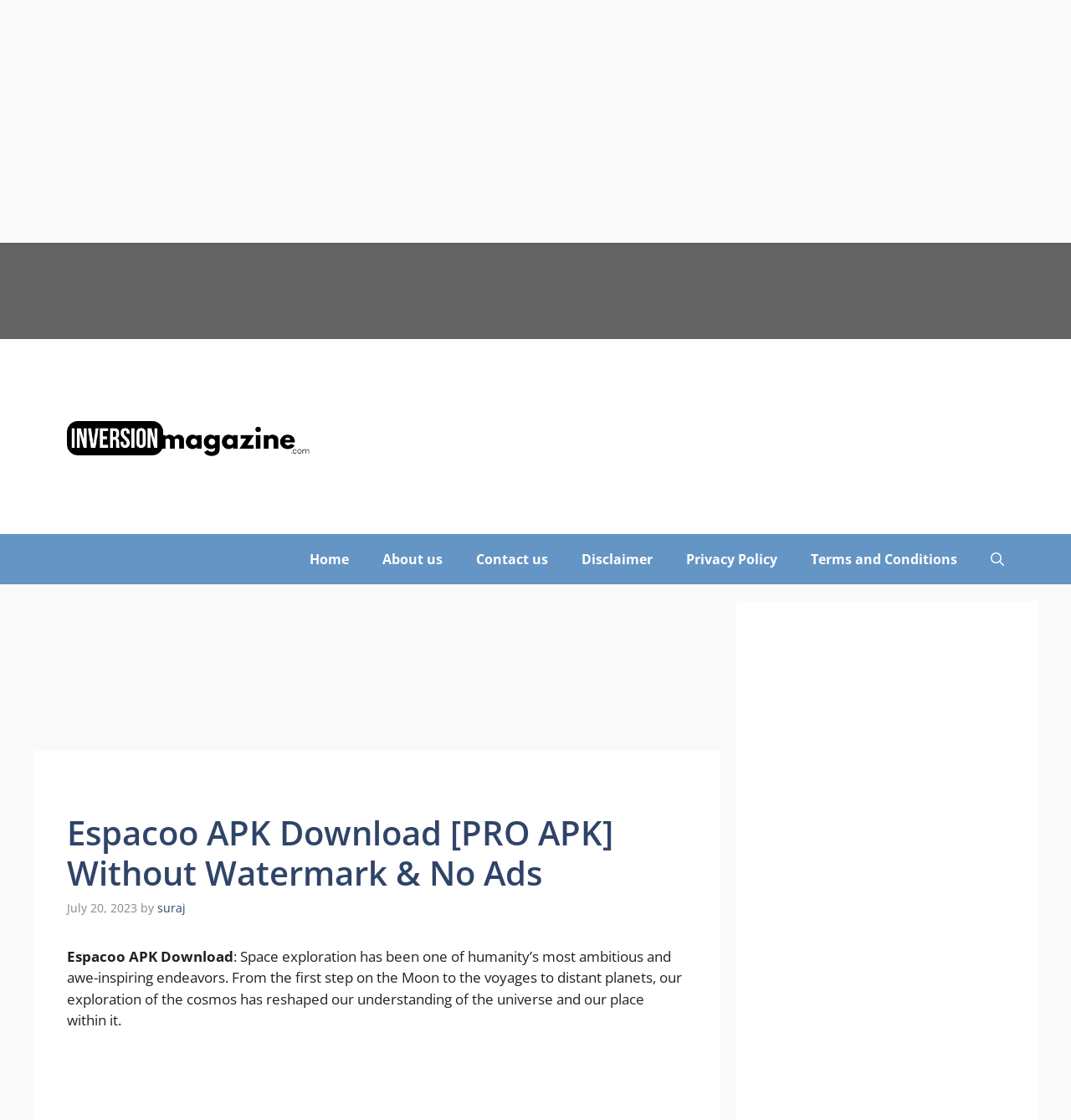Please give the bounding box coordinates of the area that should be clicked to fulfill the following instruction: "Read the article about Espacoo APK Download". The coordinates should be in the format of four float numbers from 0 to 1, i.e., [left, top, right, bottom].

[0.062, 0.845, 0.218, 0.862]